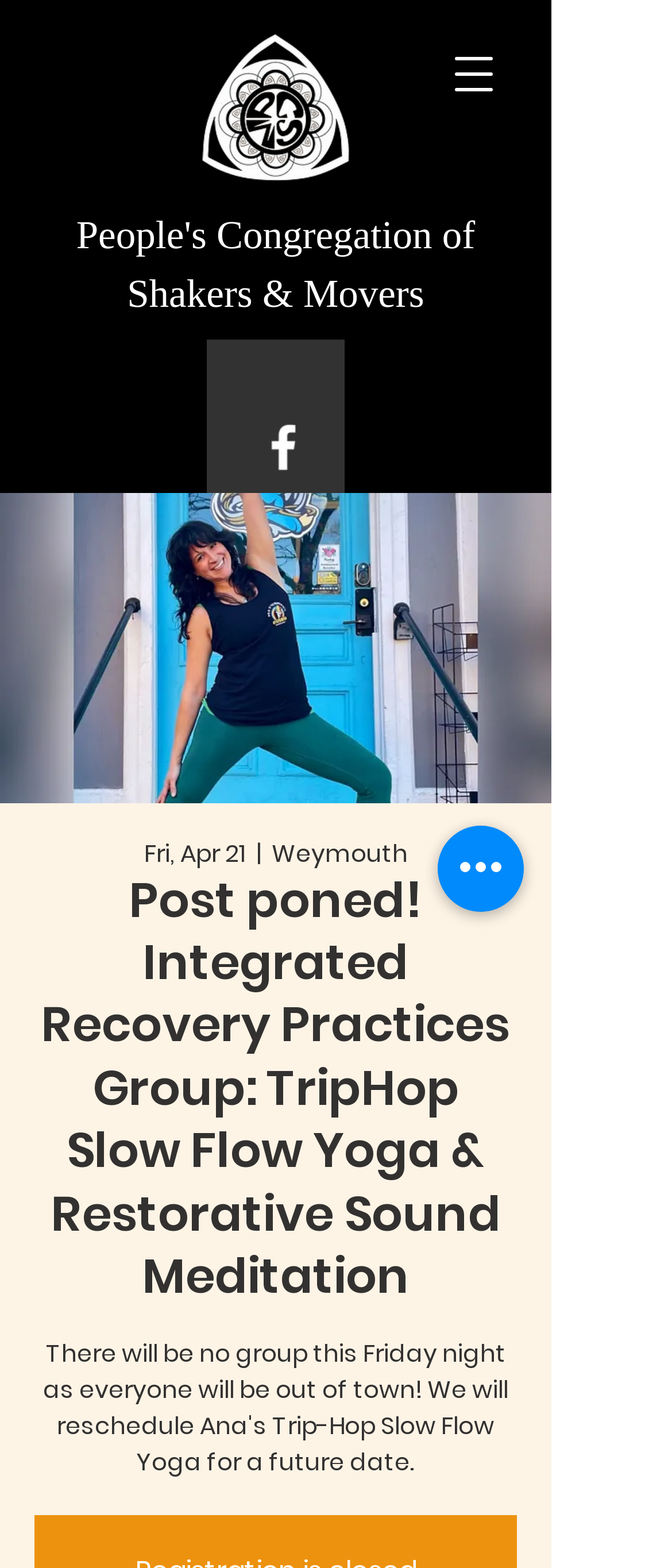Give a concise answer of one word or phrase to the question: 
What is the location of the event?

Weymouth